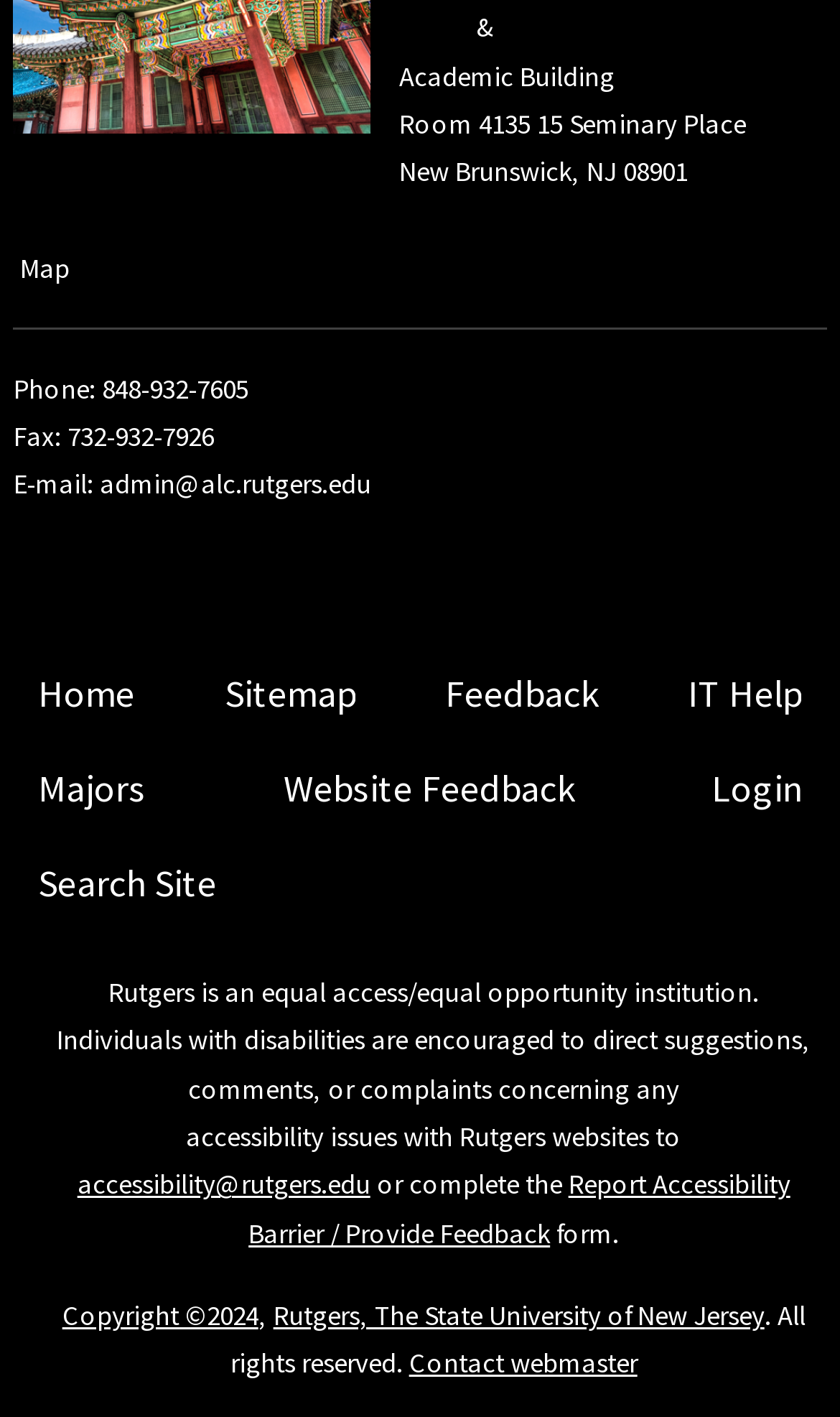Bounding box coordinates are to be given in the format (top-left x, top-left y, bottom-right x, bottom-right y). All values must be floating point numbers between 0 and 1. Provide the bounding box coordinate for the UI element described as: Website Feedback

[0.337, 0.536, 0.683, 0.576]